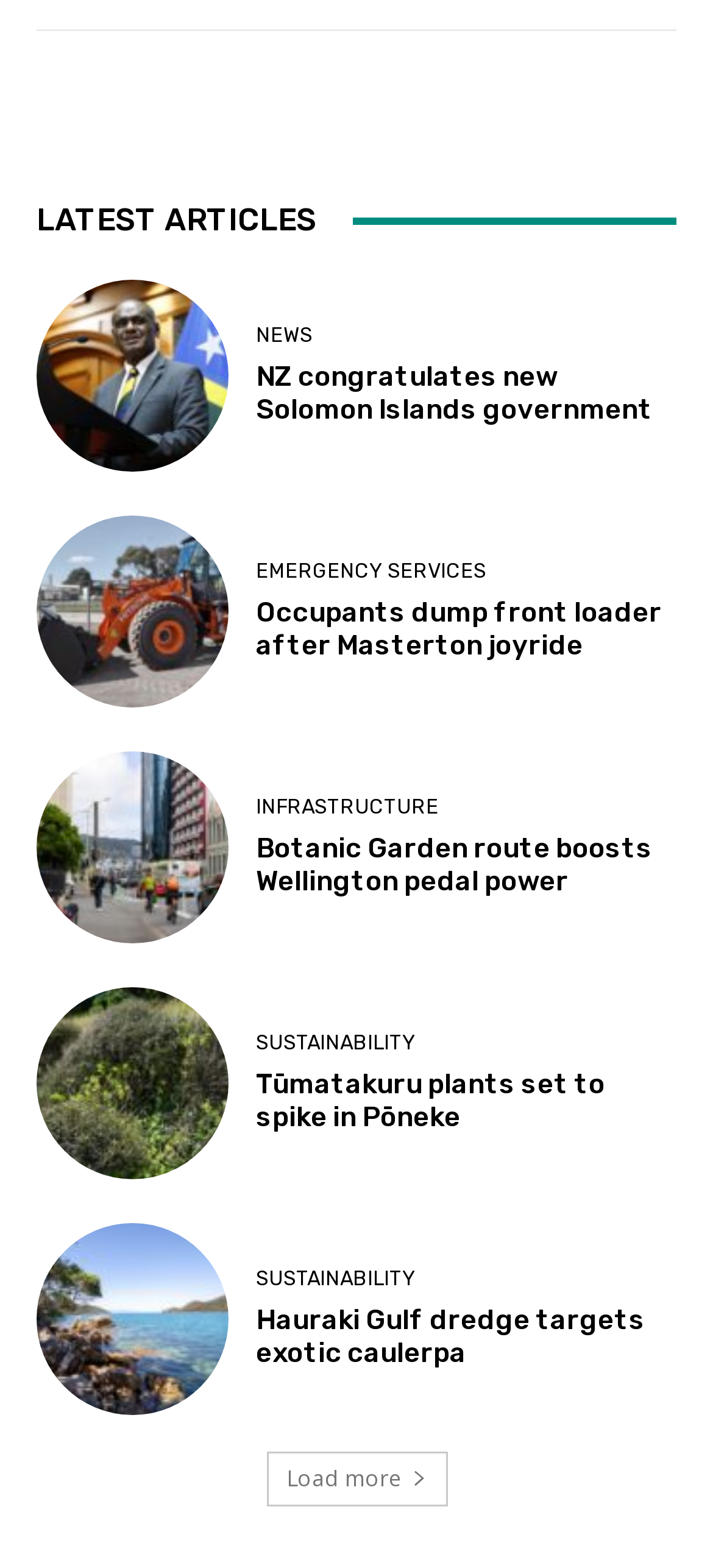Please indicate the bounding box coordinates for the clickable area to complete the following task: "Read about sustainability news". The coordinates should be specified as four float numbers between 0 and 1, i.e., [left, top, right, bottom].

[0.359, 0.659, 0.582, 0.672]